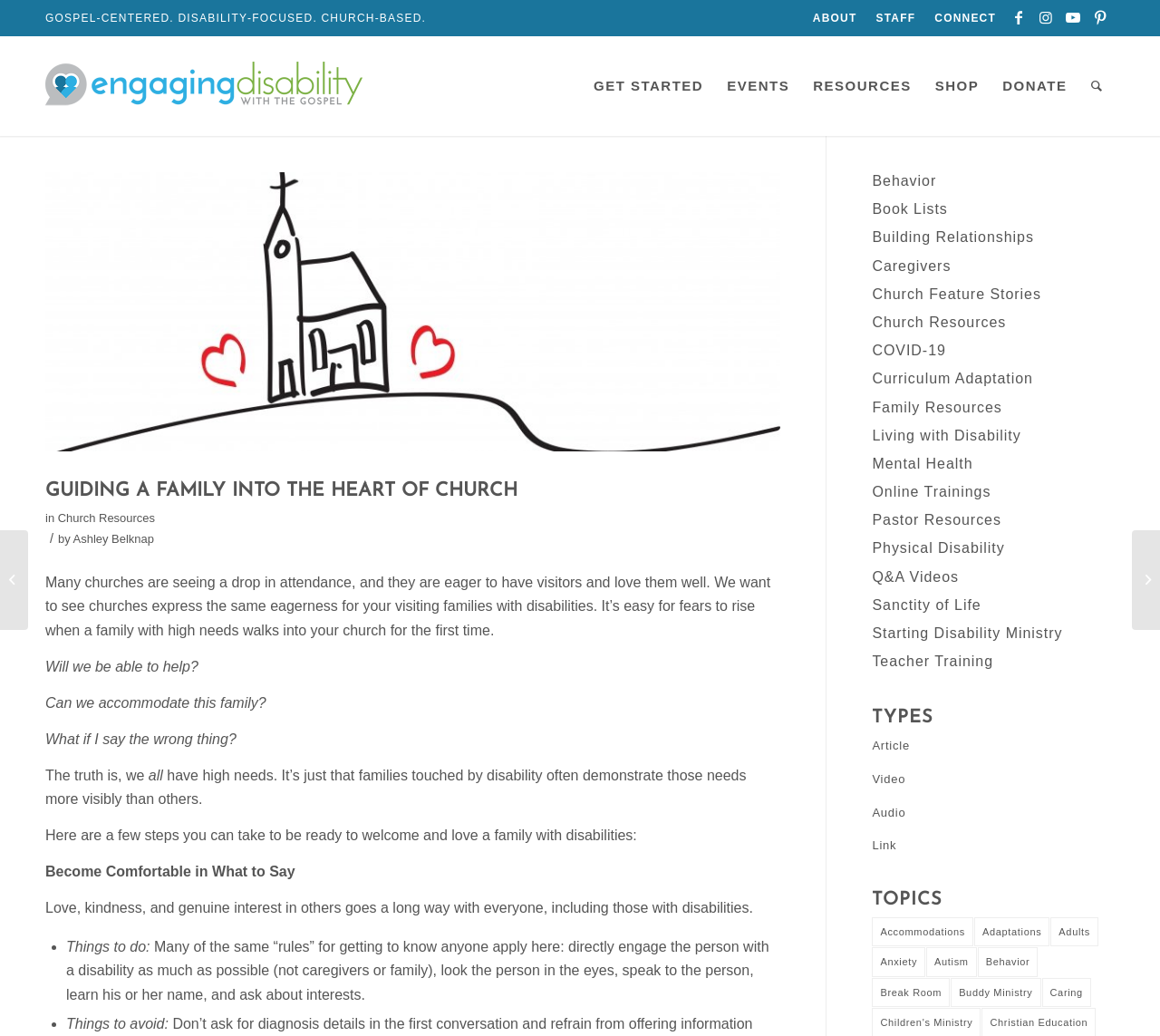What is the main theme of the webpage?
Ensure your answer is thorough and detailed.

The main theme of the webpage can be inferred from the text 'GUIDING A FAMILY INTO THE HEART OF CHURCH' and the surrounding context, which suggests that the webpage is about disability and its relation to the church.